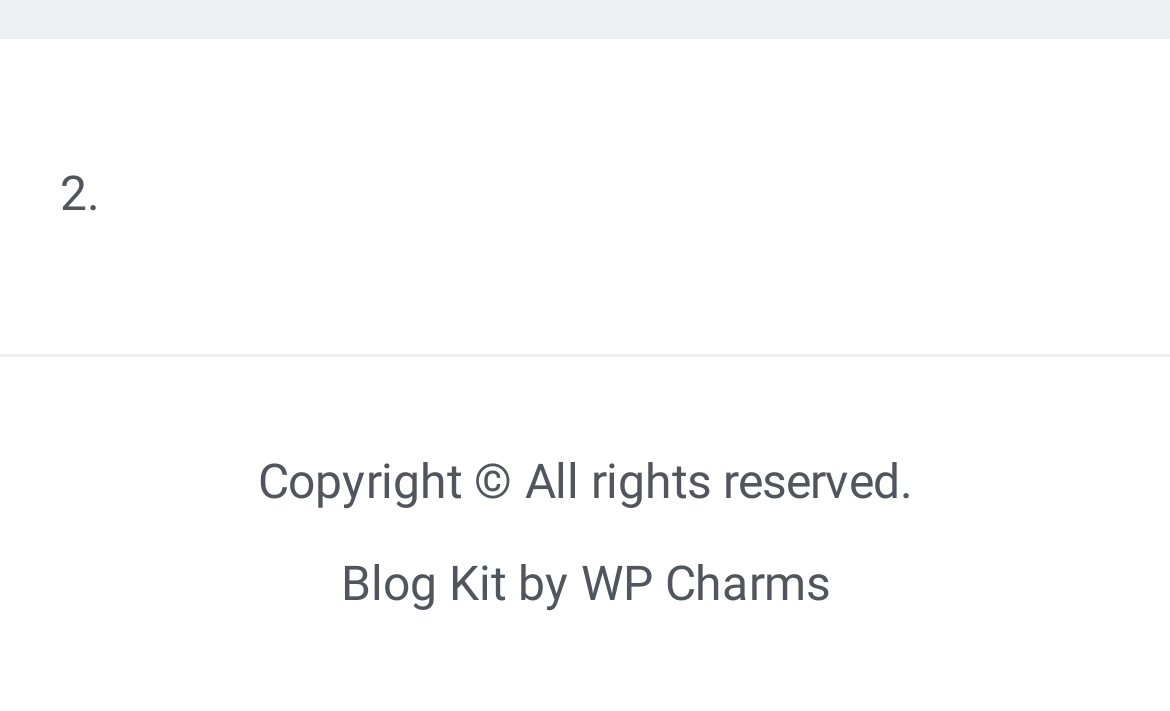Locate the bounding box coordinates of the clickable part needed for the task: "click izmir escort".

[0.051, 0.332, 0.262, 0.412]